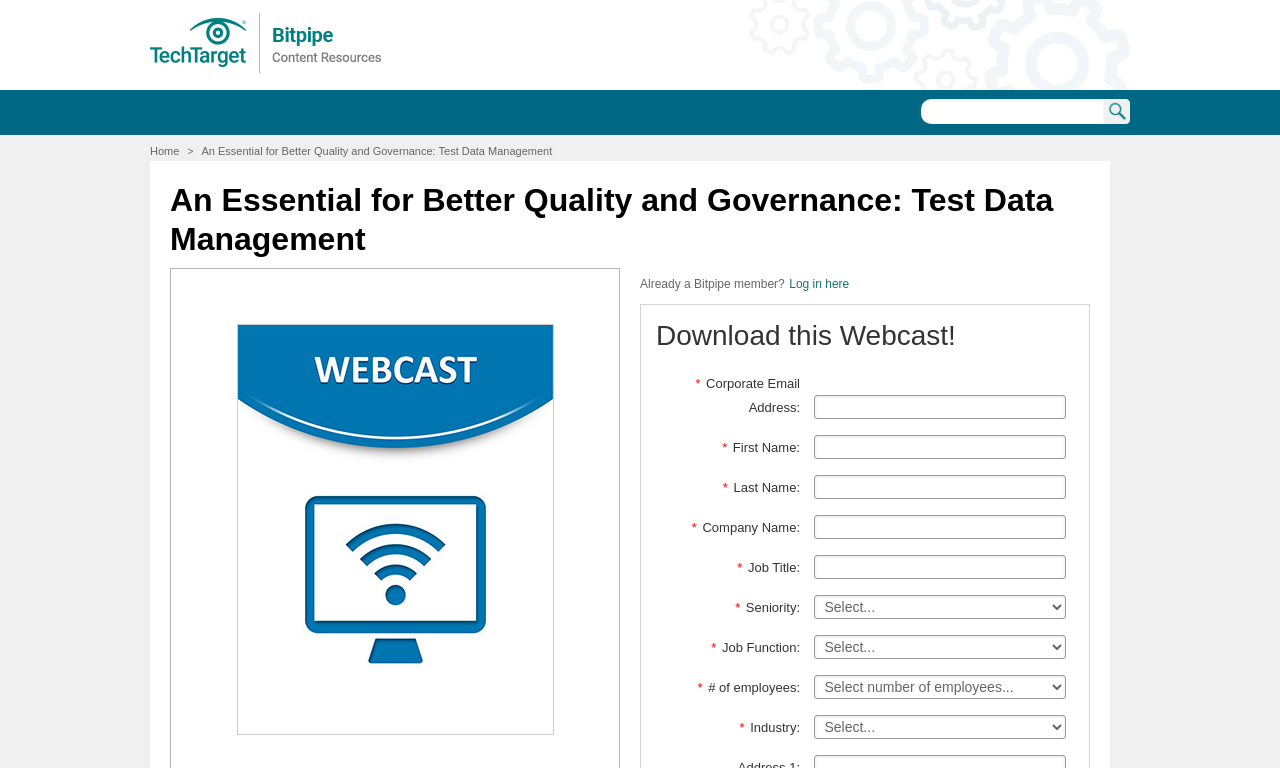Provide a short answer to the following question with just one word or phrase: What is the layout of the navigation section?

Breadcrumb navigation